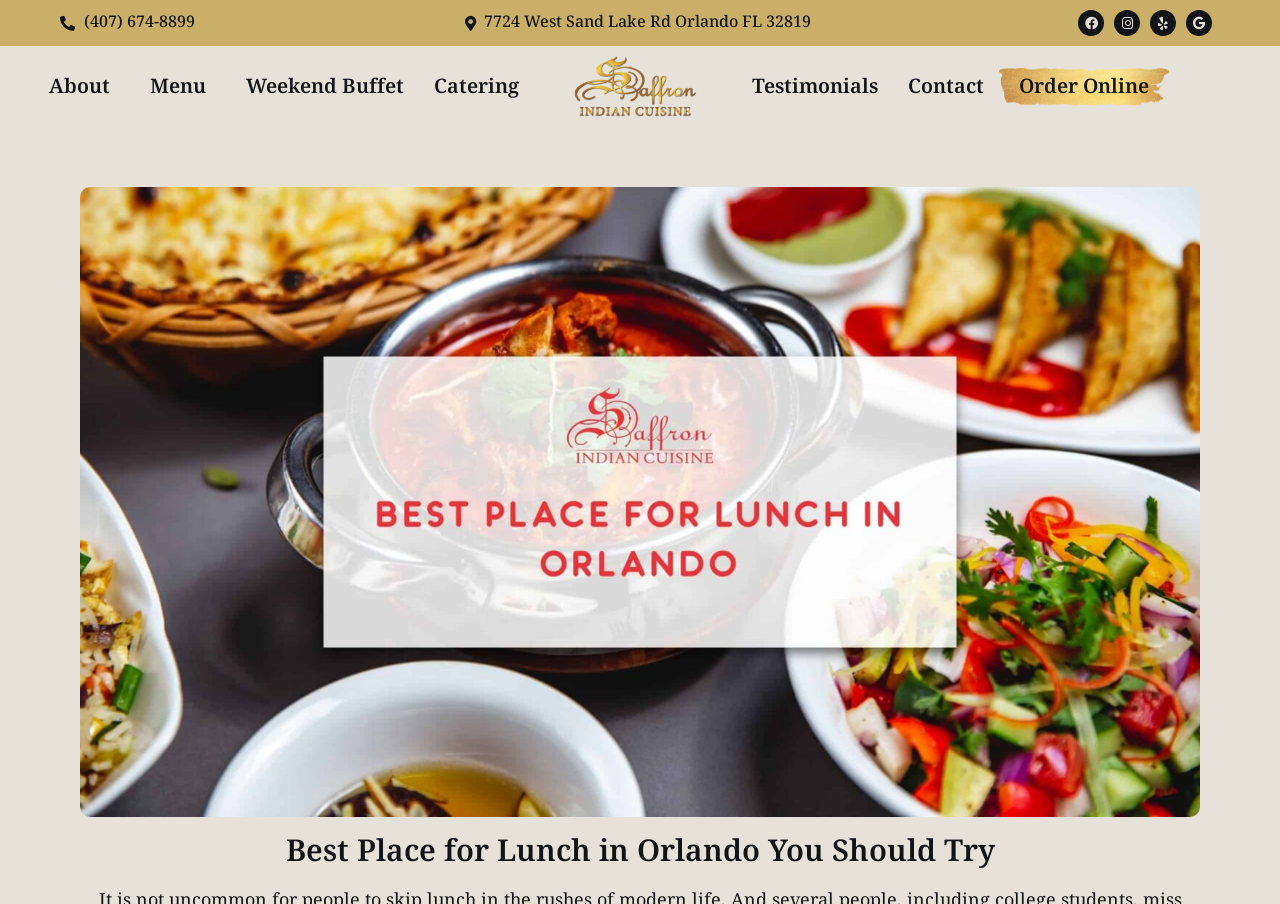With reference to the image, please provide a detailed answer to the following question: What type of cuisine does the restaurant serve?

I inferred the type of cuisine by looking at the title of the webpage 'Best Place for Lunch in Orlando You Should Try - Saffron Indian Cuisine' which suggests that the restaurant serves Indian cuisine.